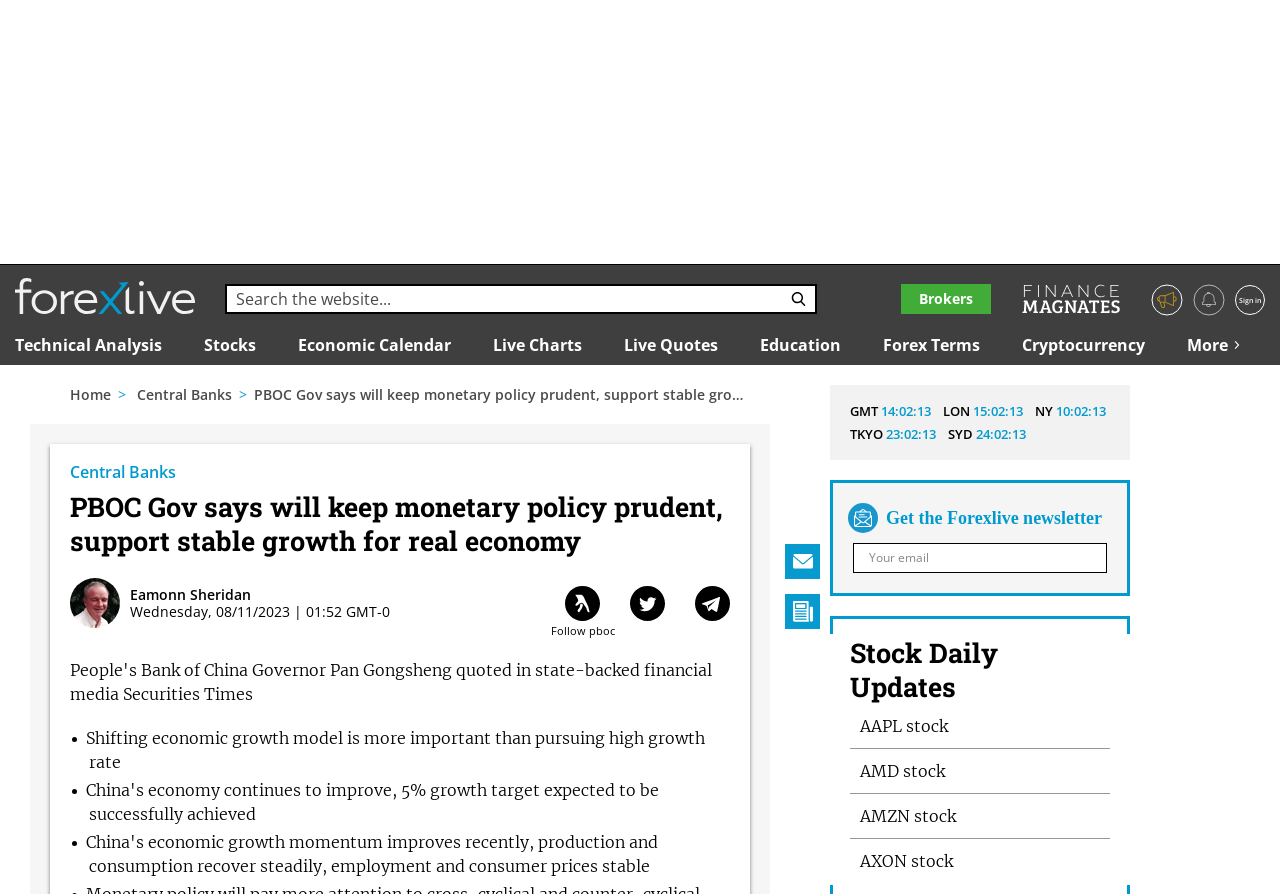Please determine the bounding box coordinates of the element's region to click in order to carry out the following instruction: "Sign in". The coordinates should be four float numbers between 0 and 1, i.e., [left, top, right, bottom].

[0.965, 0.319, 0.988, 0.352]